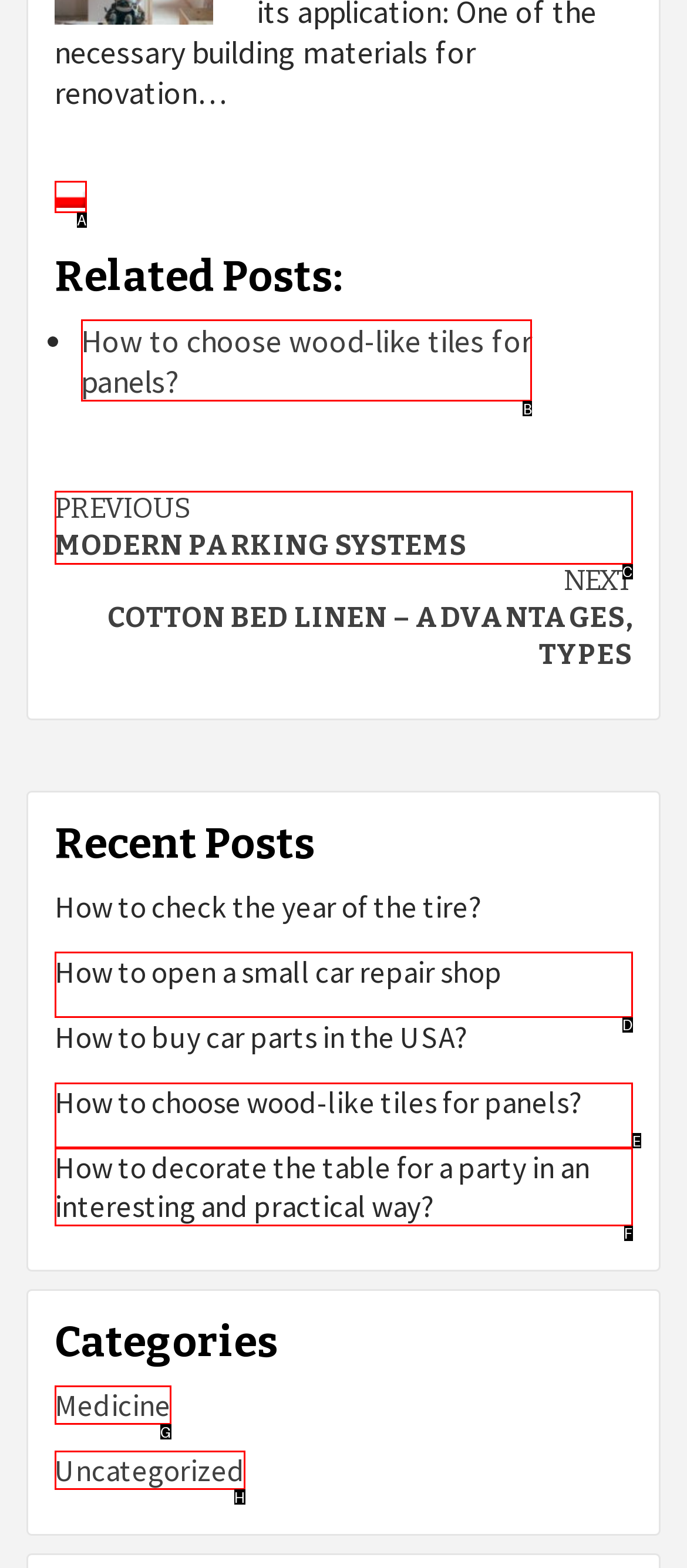Point out the UI element to be clicked for this instruction: Read 'How to choose wood-like tiles for panels?' article. Provide the answer as the letter of the chosen element.

B